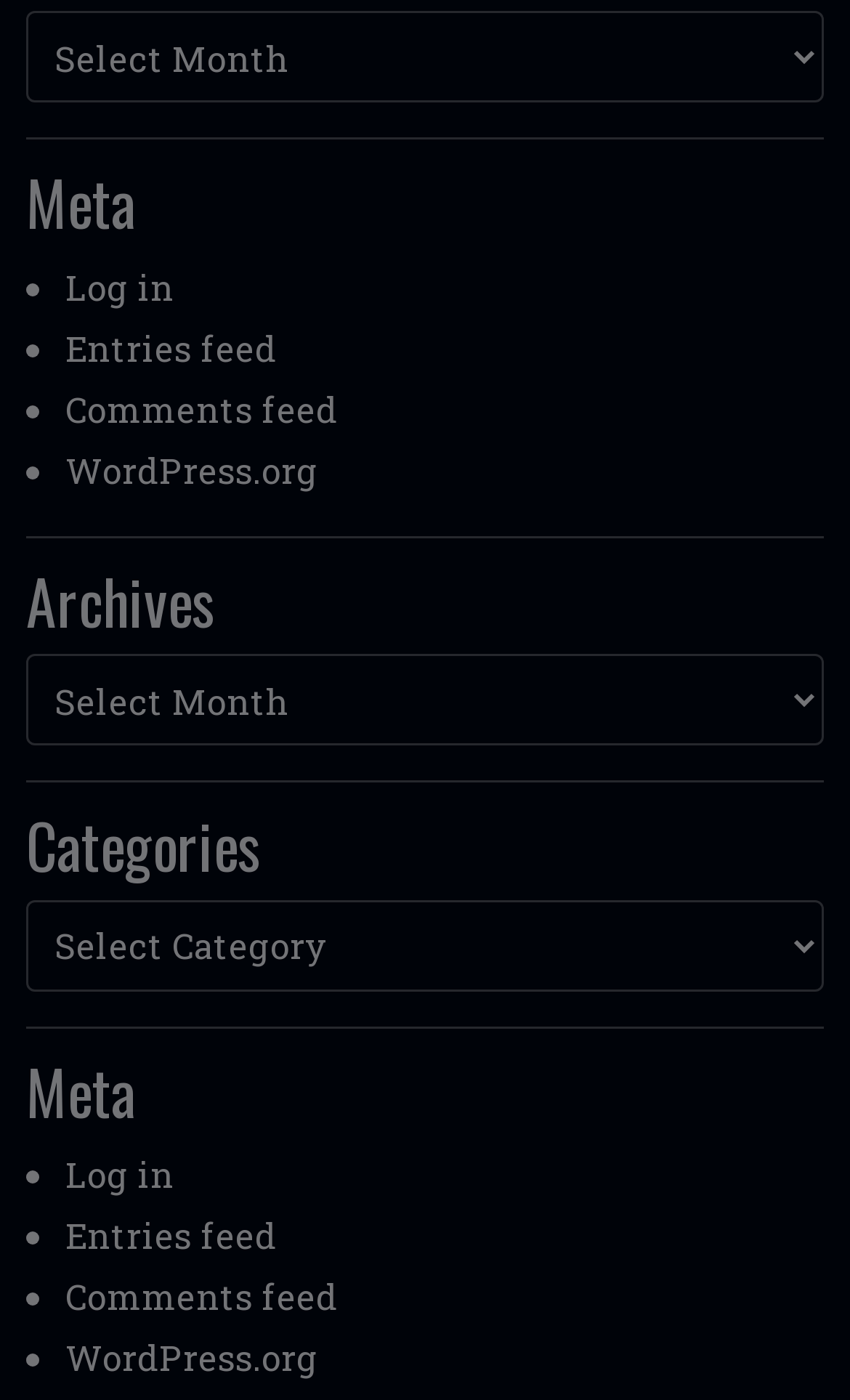Can you show the bounding box coordinates of the region to click on to complete the task described in the instruction: "Choose categories"?

[0.031, 0.643, 0.969, 0.708]